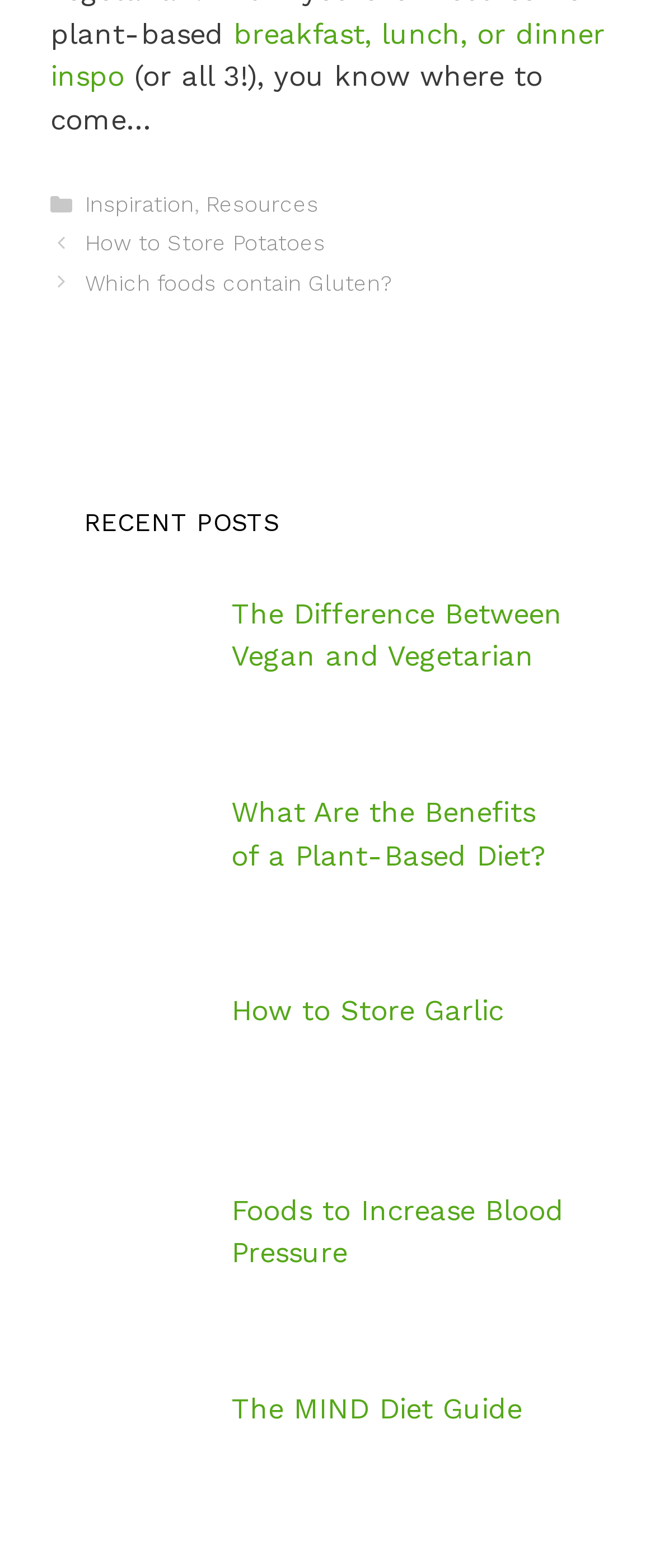Please answer the following question using a single word or phrase: 
How many recent posts are listed?

5